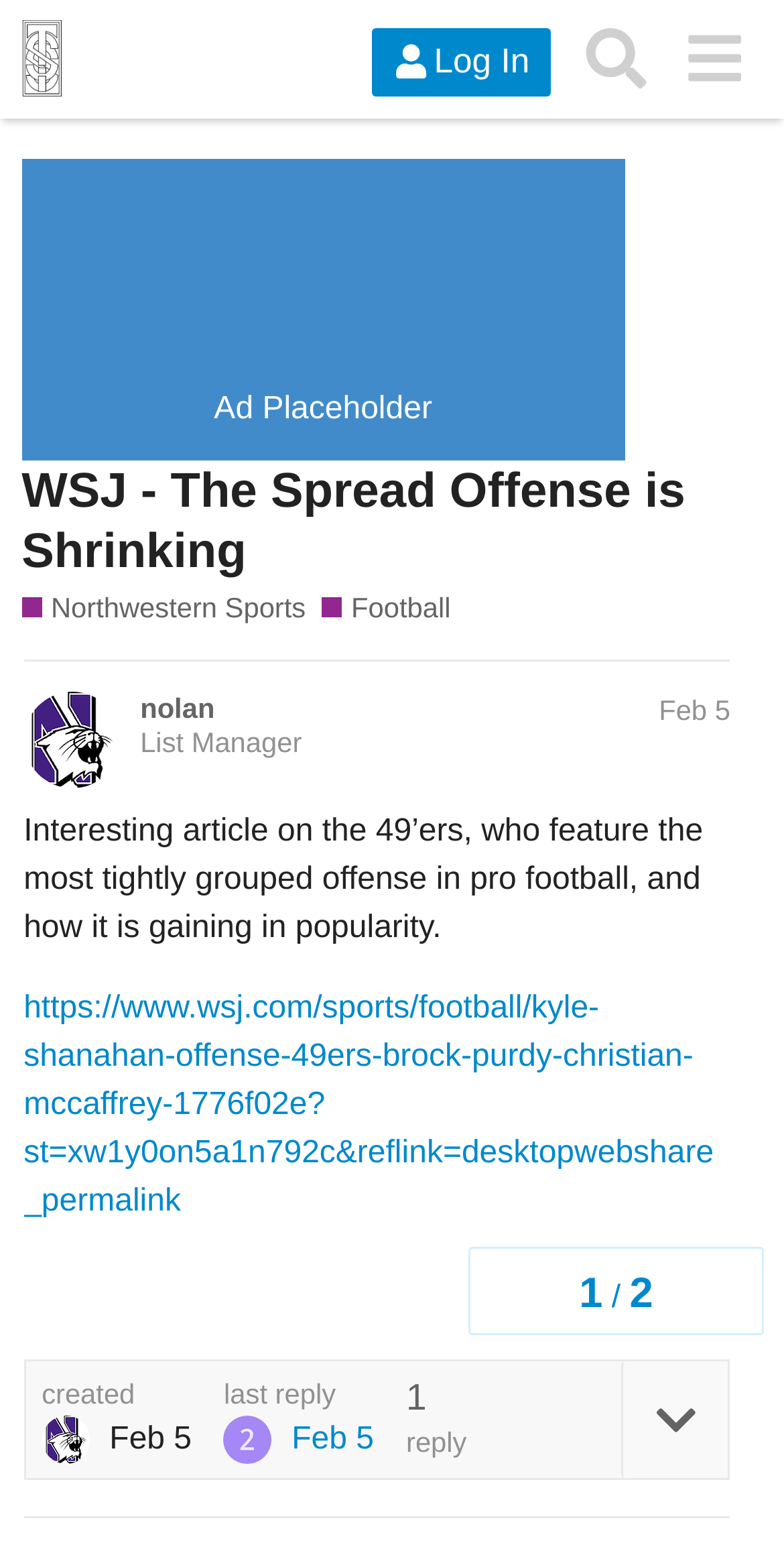Who is the author of the post?
Carefully examine the image and provide a detailed answer to the question.

The author of the post can be determined by looking at the heading 'nolan List Manager Feb 5' on the webpage. This heading indicates that the author of the post is 'nolan'.